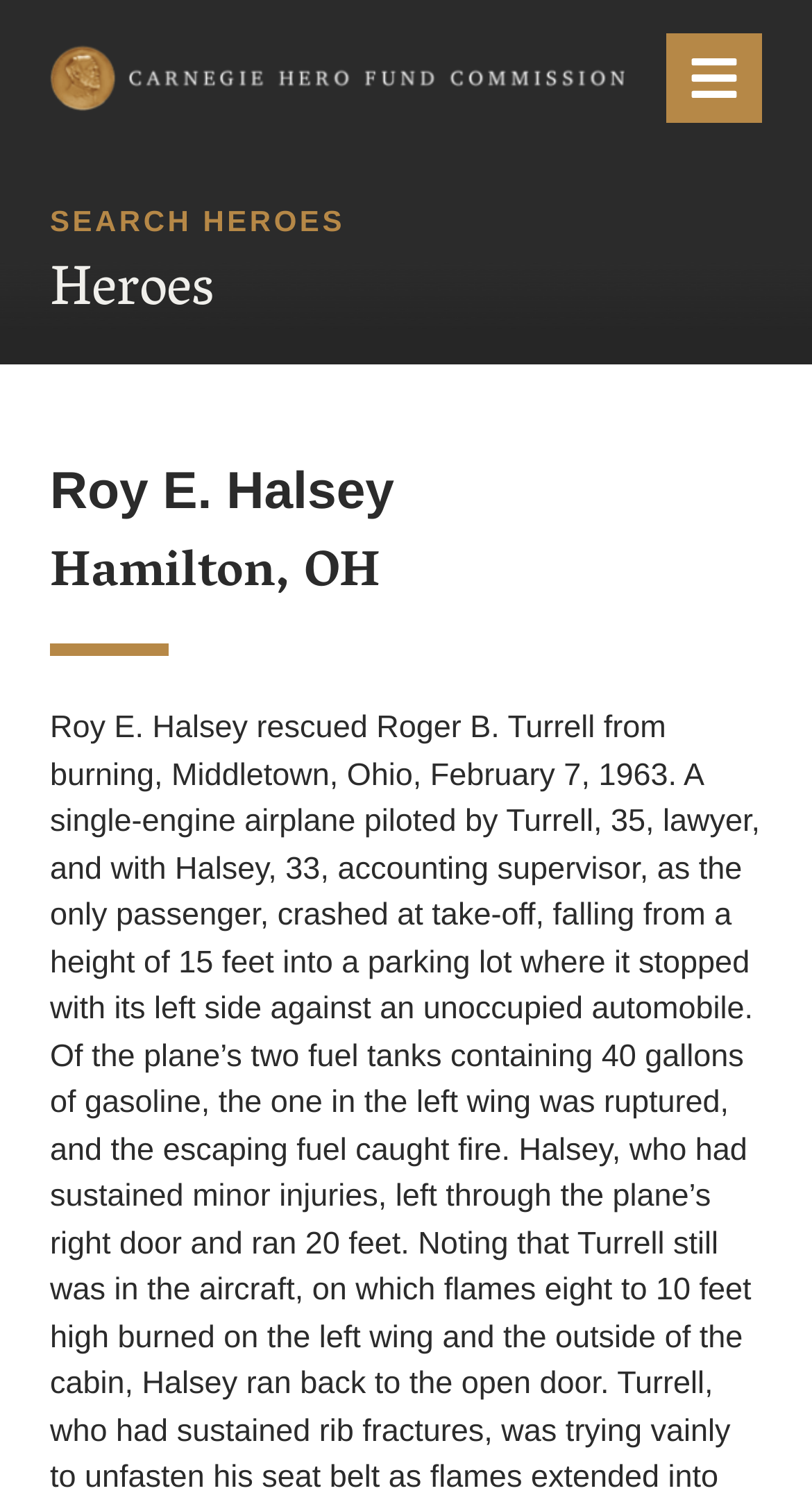Give a concise answer of one word or phrase to the question: 
Is there an image on the top left of the webpage?

Yes